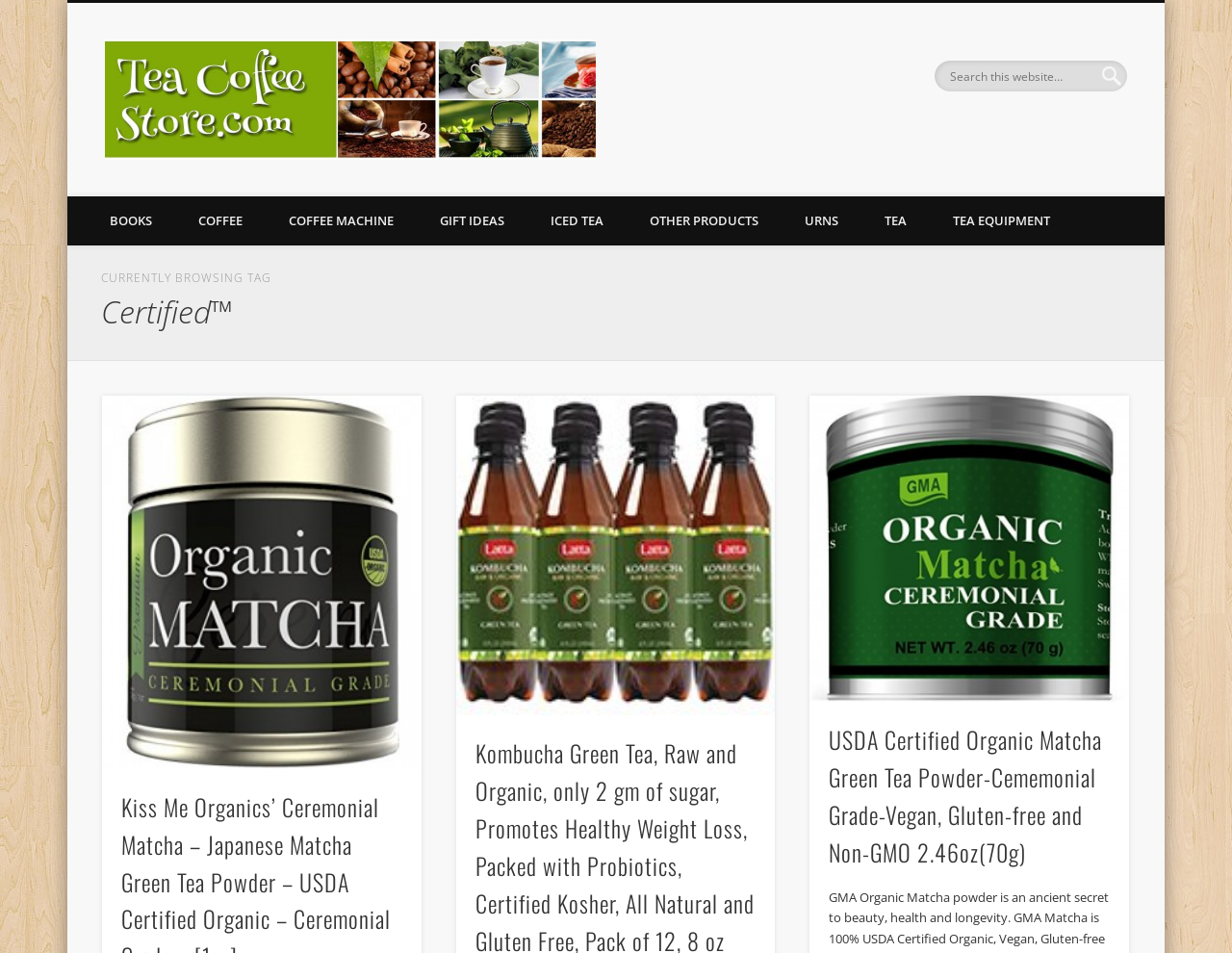Please identify the bounding box coordinates of the area that needs to be clicked to follow this instruction: "Explore GIFT IDEAS".

[0.338, 0.206, 0.428, 0.258]